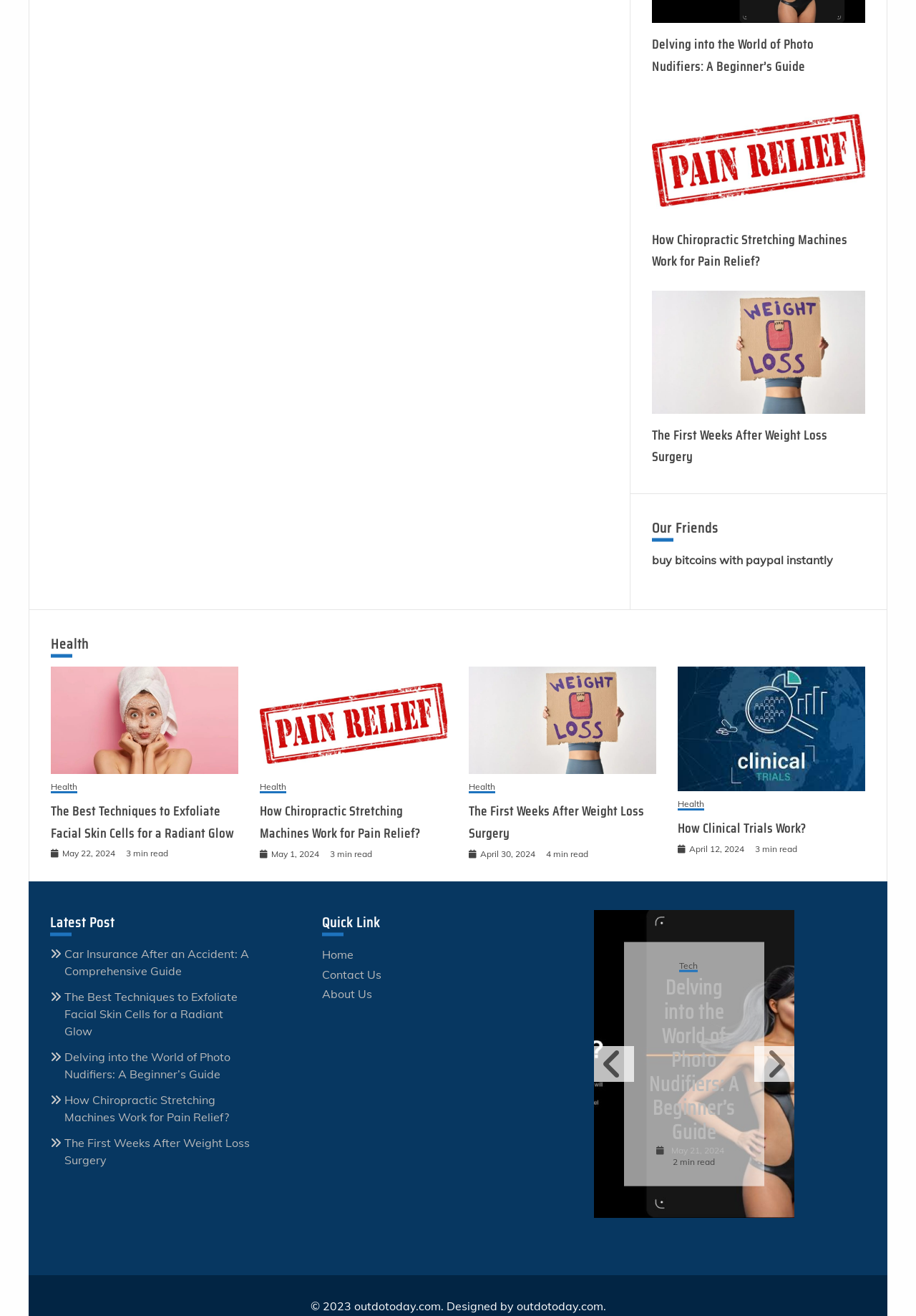What is the topic of the first article?
Provide an in-depth and detailed explanation in response to the question.

The first article on the webpage has a heading 'Delving into the World of Photo Nudifiers: A Beginner’s Guide', which suggests that the topic of the article is Photo Nudifiers.